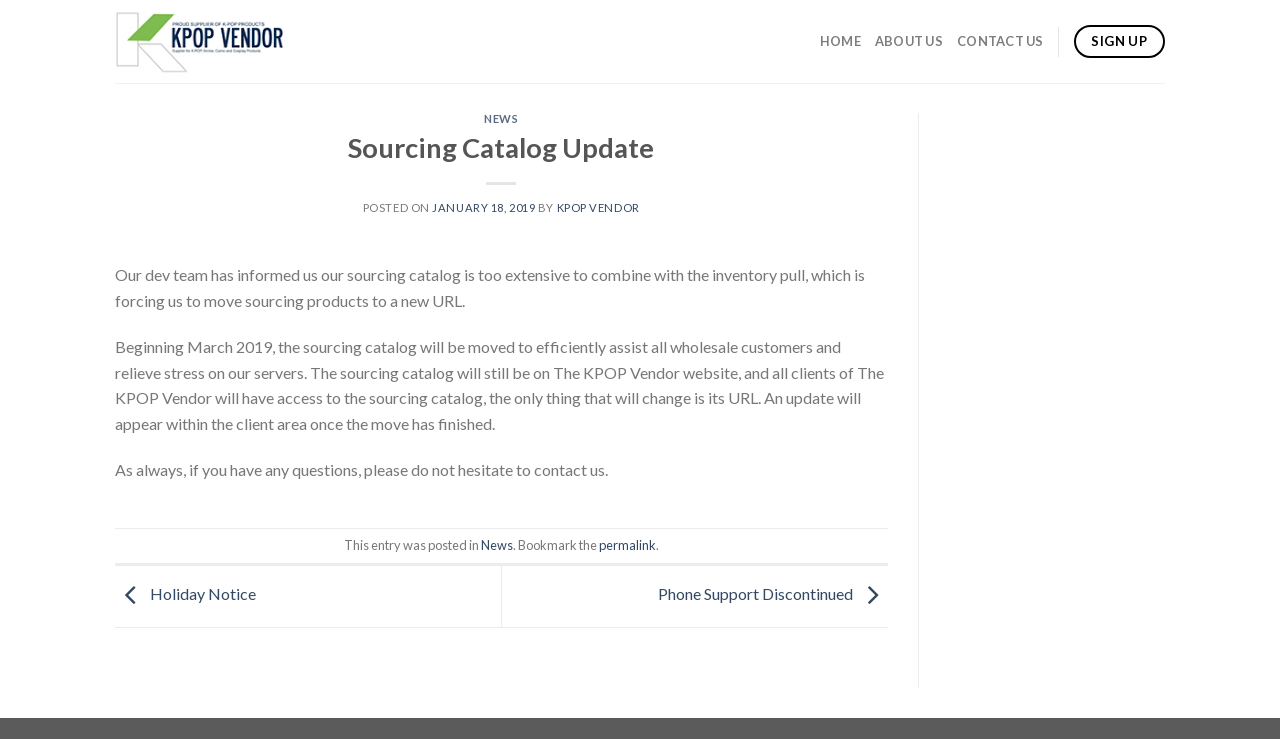What is the name of the vendor?
Provide a thorough and detailed answer to the question.

The name of the vendor can be found in the top-left corner of the webpage, where it says 'The KPOP Vendor' in a link format.